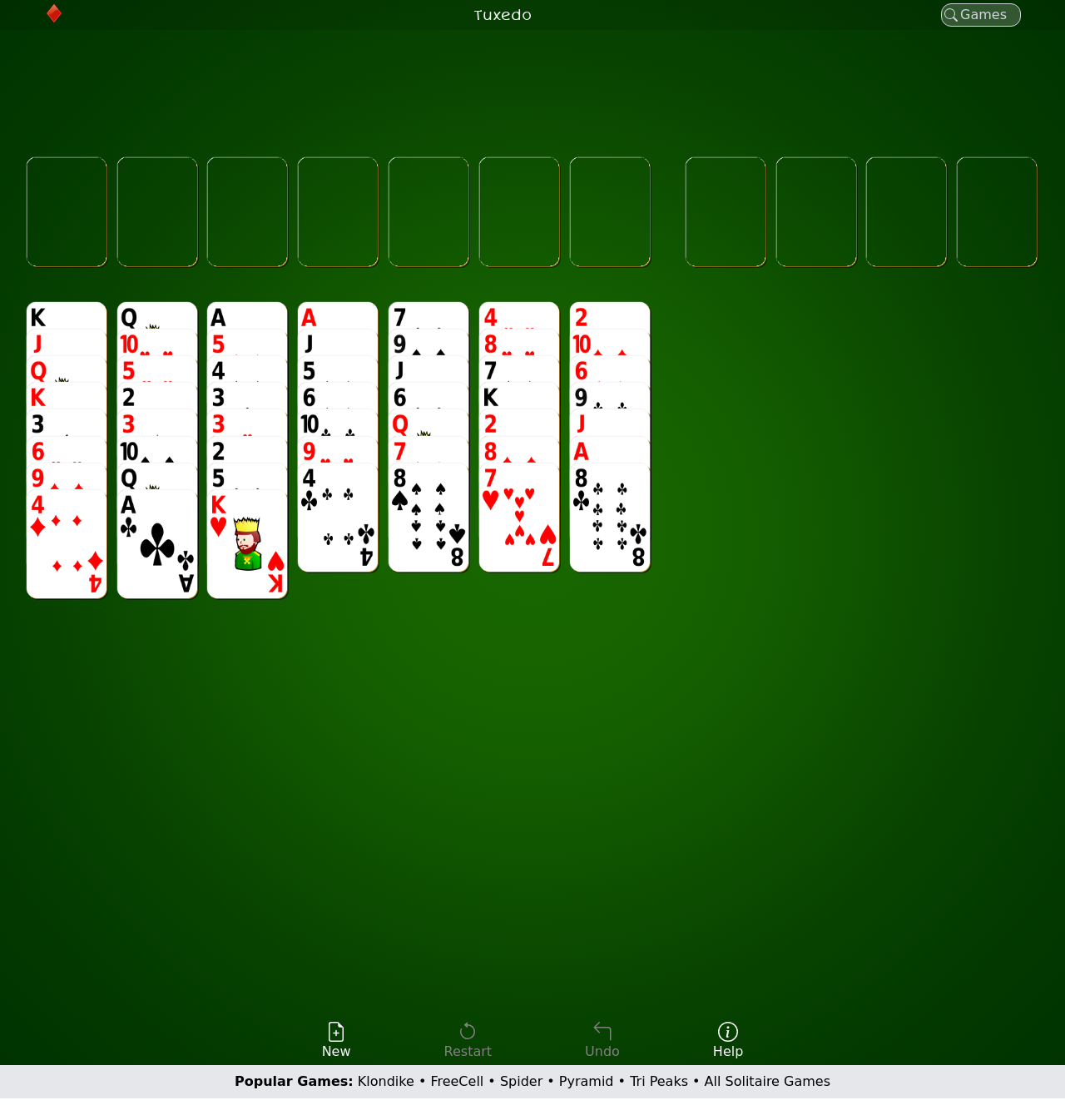What games are listed as popular?
Examine the image and provide an in-depth answer to the question.

Below the game canvas, there is a section labeled 'Popular Games:' with links to various Solitaire games. The listed popular games are Klondike, FreeCell, Spider, Pyramid, and Tri Peaks.